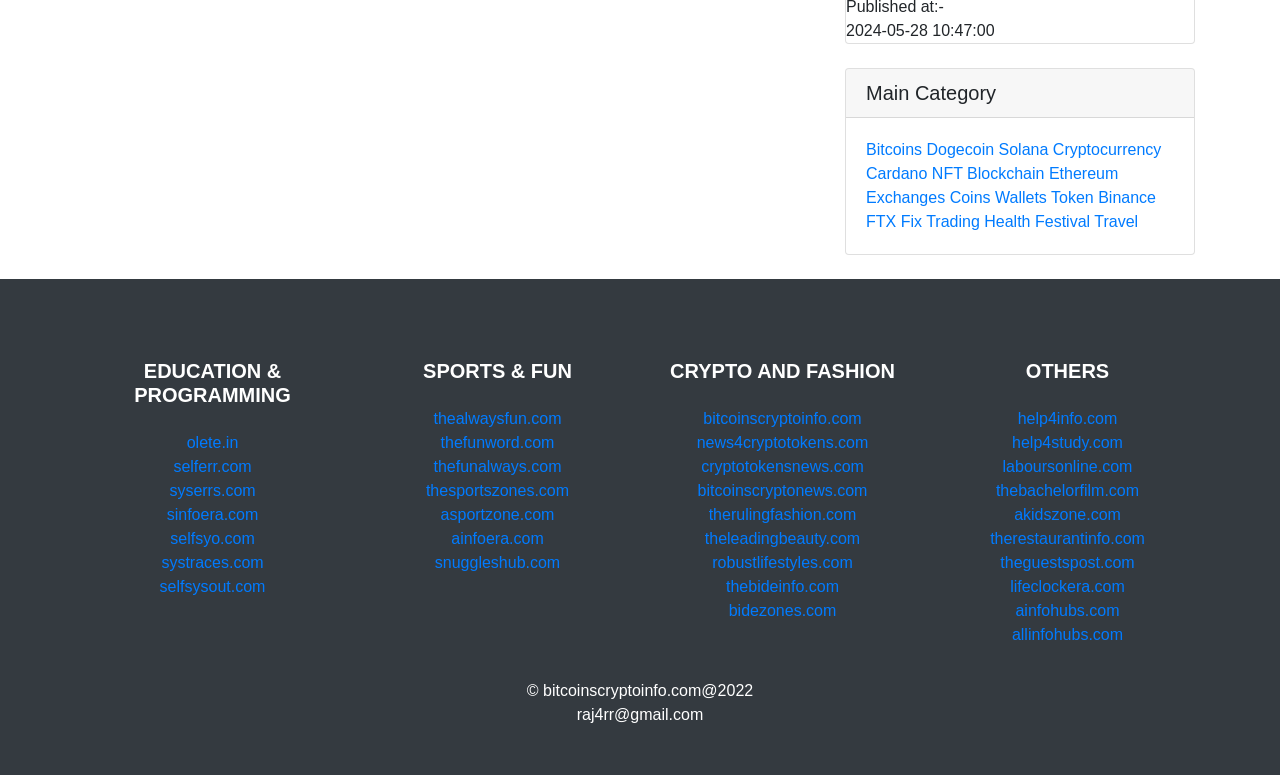Please identify the bounding box coordinates of the element that needs to be clicked to execute the following command: "Learn about bitcoinscryptoinfo.com". Provide the bounding box using four float numbers between 0 and 1, formatted as [left, top, right, bottom].

[0.549, 0.529, 0.673, 0.551]